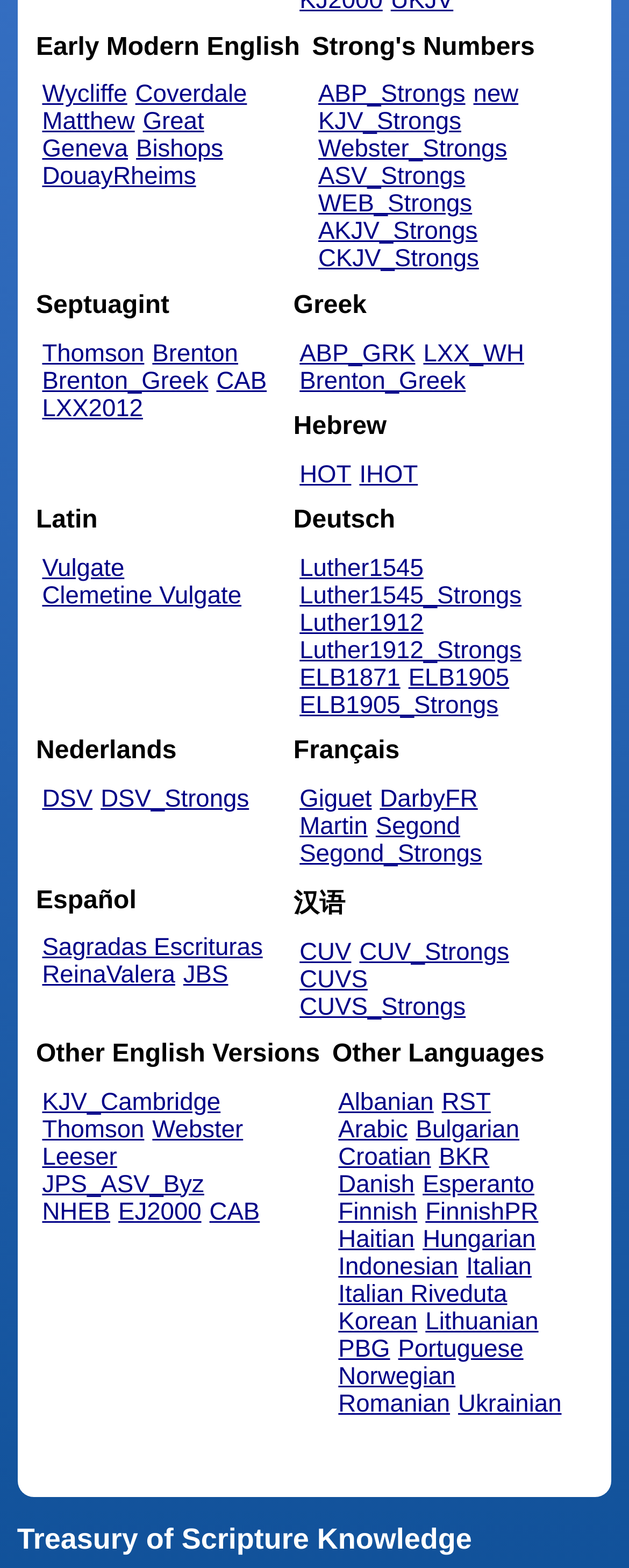How many languages are supported in the 'Other Languages' section?
Refer to the image and provide a one-word or short phrase answer.

10